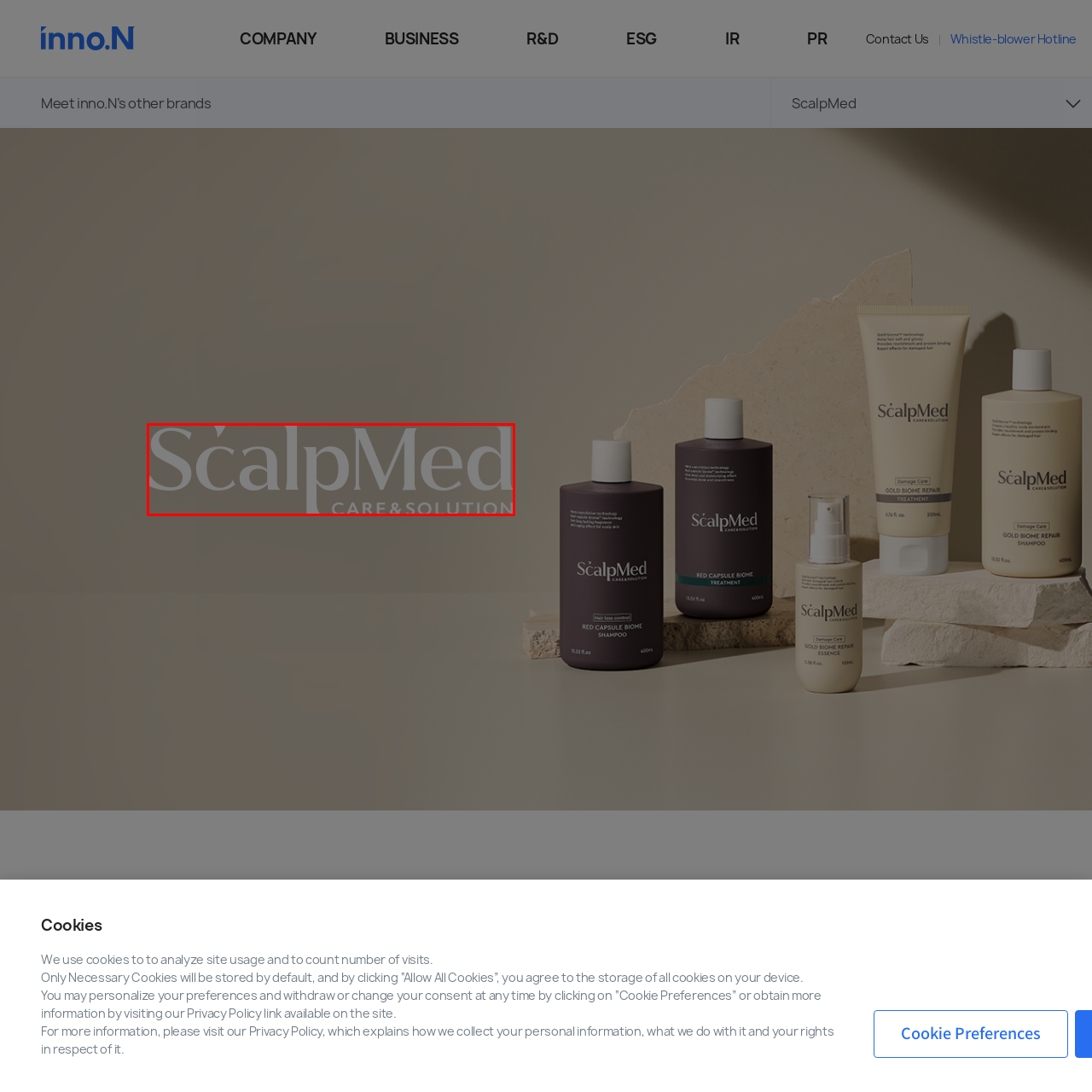Generate a detailed caption for the image contained in the red outlined area.

The image prominently features the "ScalpMed" logo, showcasing a sleek and modern design. The word "ScalpMed" is presented in a stylish font, exuding a sense of professionalism and expertise in scalp care. Below the brand name, the phrase "CARE & SOLUTION" is elegantly integrated, implying a focus on providing effective solutions for scalp-related issues. The overall aesthetic is clean and sophisticated, reflecting the brand's commitment to quality and care in its products. The visual appeal is likely intended to attract consumers seeking reliable scalp care solutions.